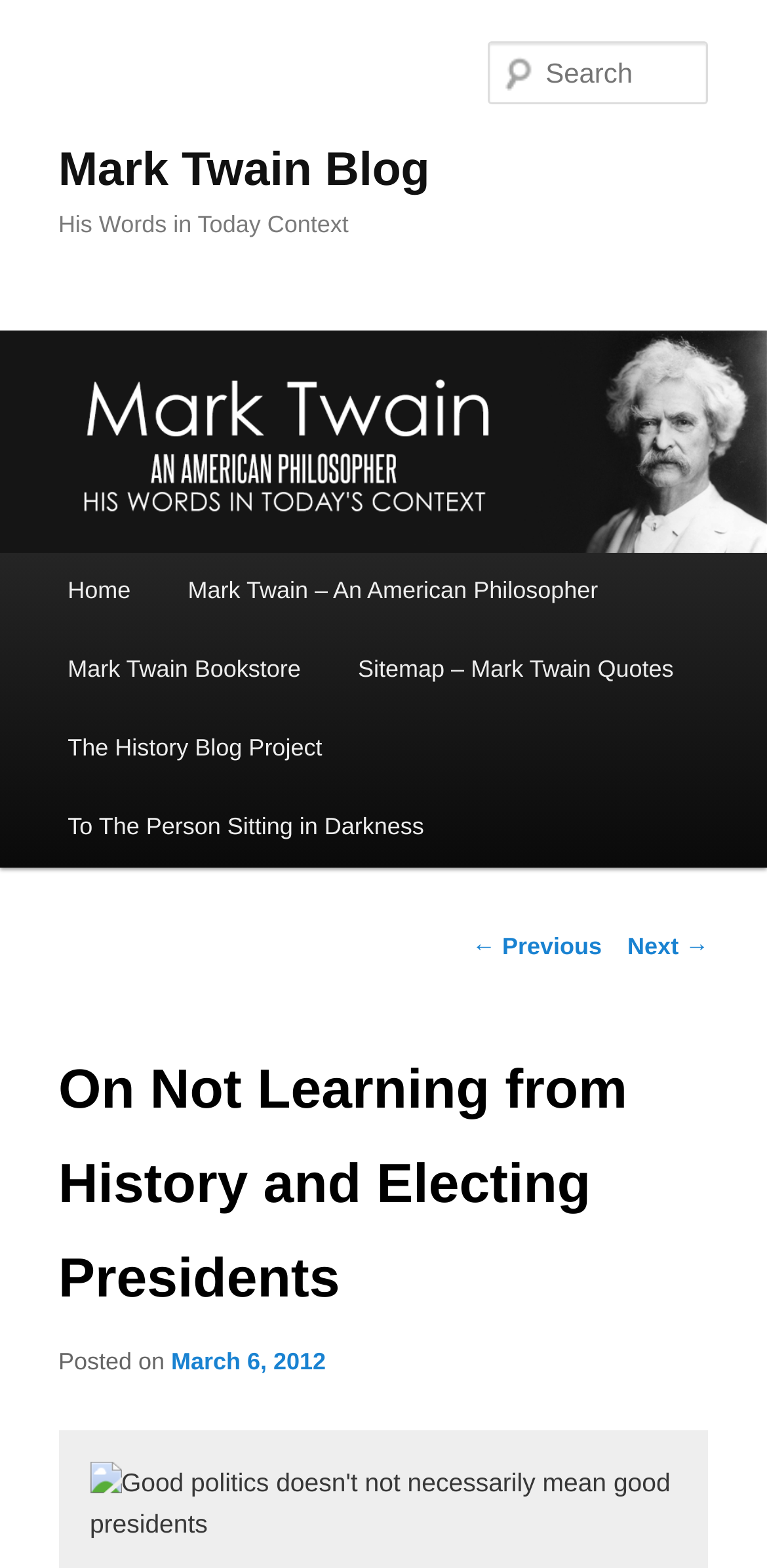Determine the bounding box coordinates for the element that should be clicked to follow this instruction: "search for something". The coordinates should be given as four float numbers between 0 and 1, in the format [left, top, right, bottom].

[0.637, 0.027, 0.924, 0.067]